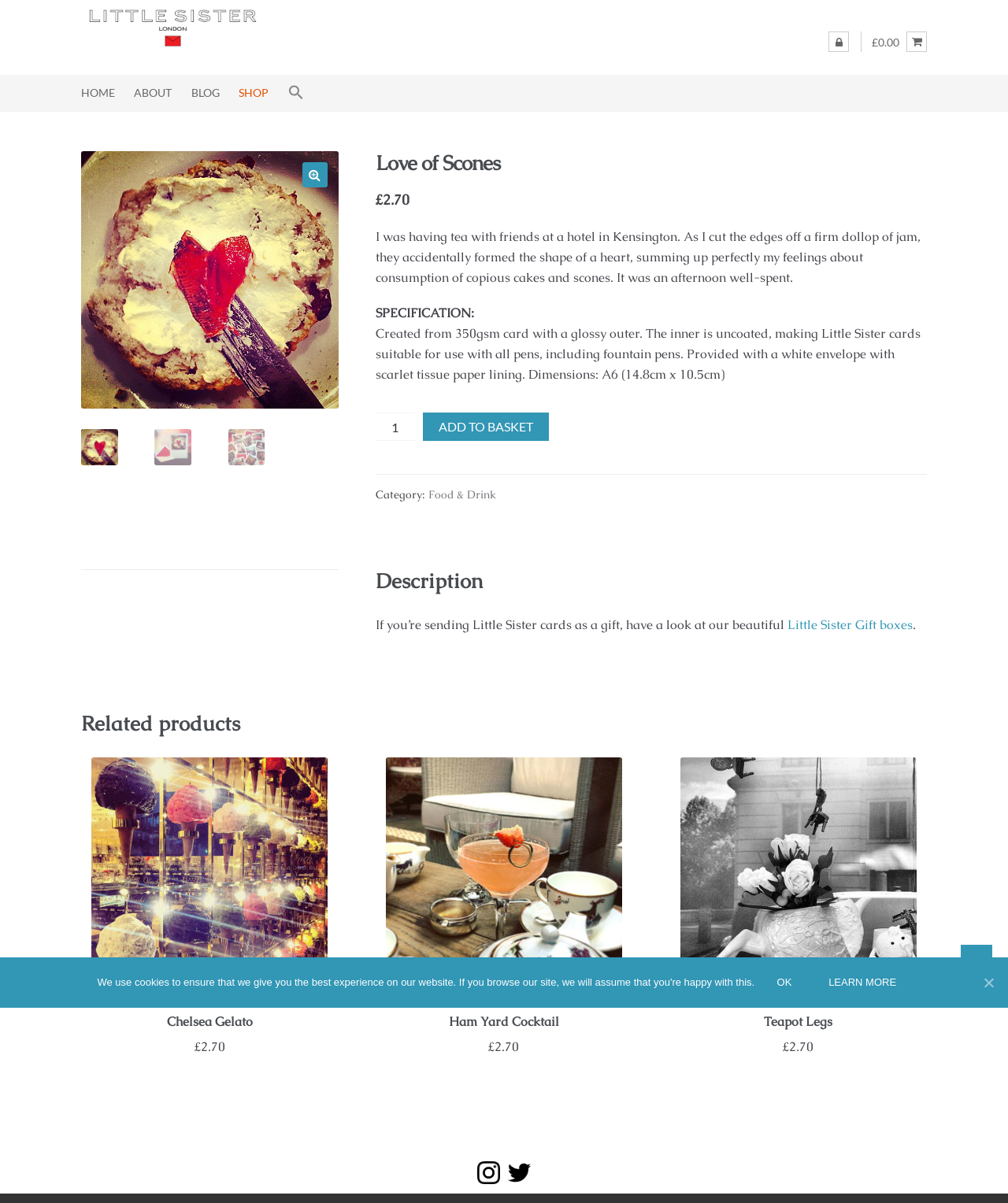Please provide a comprehensive answer to the question based on the screenshot: What is the price of the Love of Scones card?

The price of the Love of Scones card can be found in the product description section, where it is stated as '£2.70'.